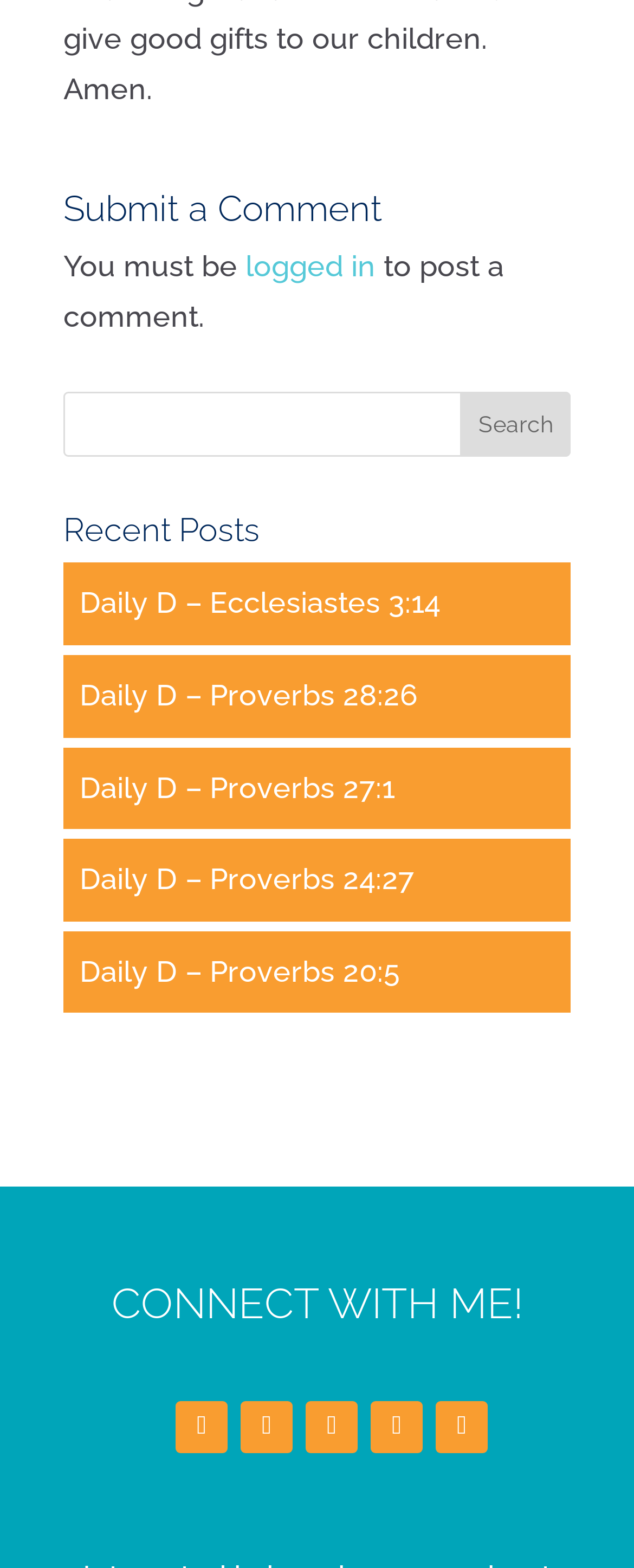Using the details in the image, give a detailed response to the question below:
What is the purpose of the search bar?

The search bar is located below the 'Submit a Comment' heading and has a textbox and a 'Search' button. This suggests that the purpose of the search bar is to search for something, likely related to the comments or posts on the webpage.